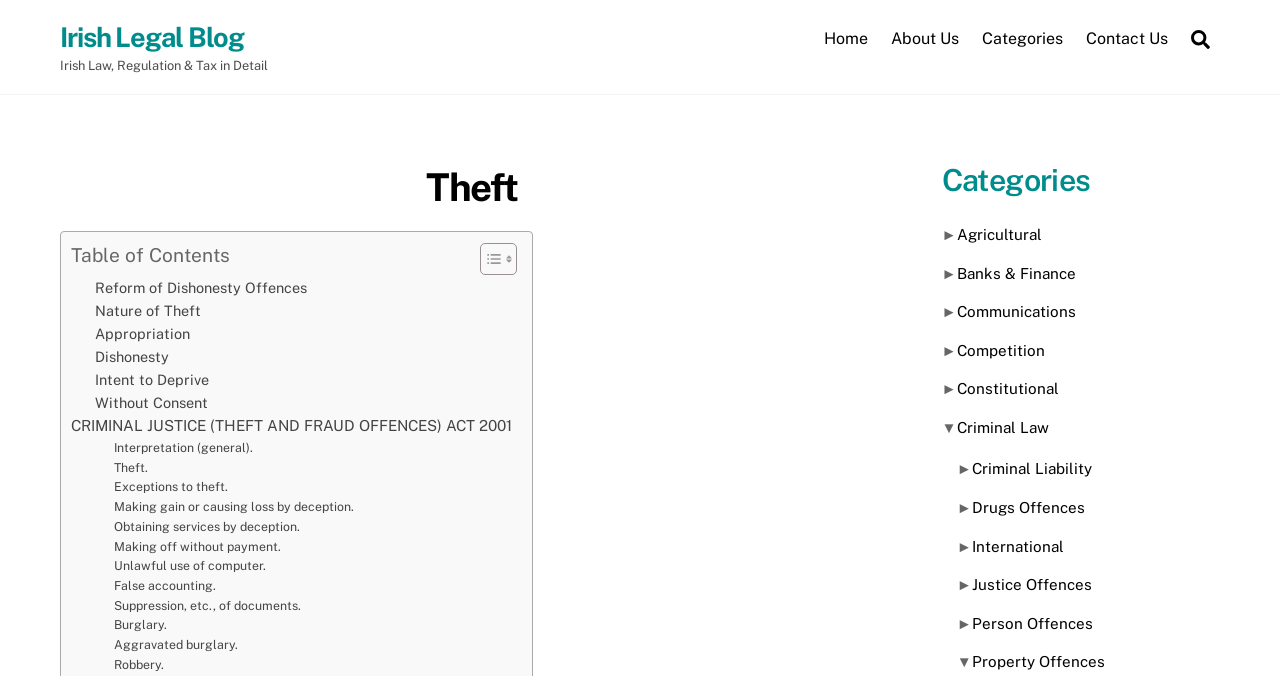How many categories are listed on this webpage?
Provide an in-depth answer to the question, covering all aspects.

There are 14 categories listed on this webpage, including 'Agricultural', 'Banks & Finance', 'Communications', and so on, which are indicated by the links and arrow icons.